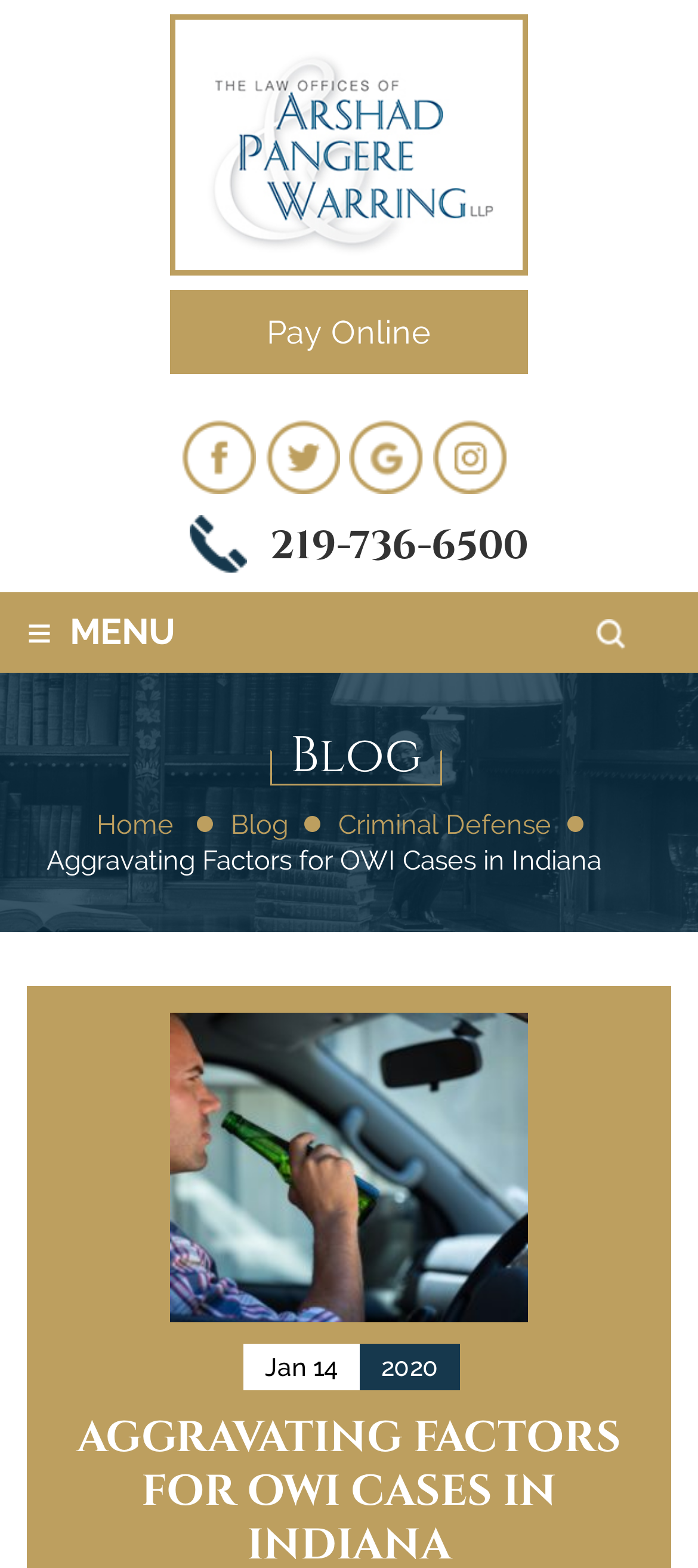Please find the bounding box coordinates of the element that needs to be clicked to perform the following instruction: "Clear the search field". The bounding box coordinates should be four float numbers between 0 and 1, represented as [left, top, right, bottom].

[0.526, 0.199, 0.654, 0.218]